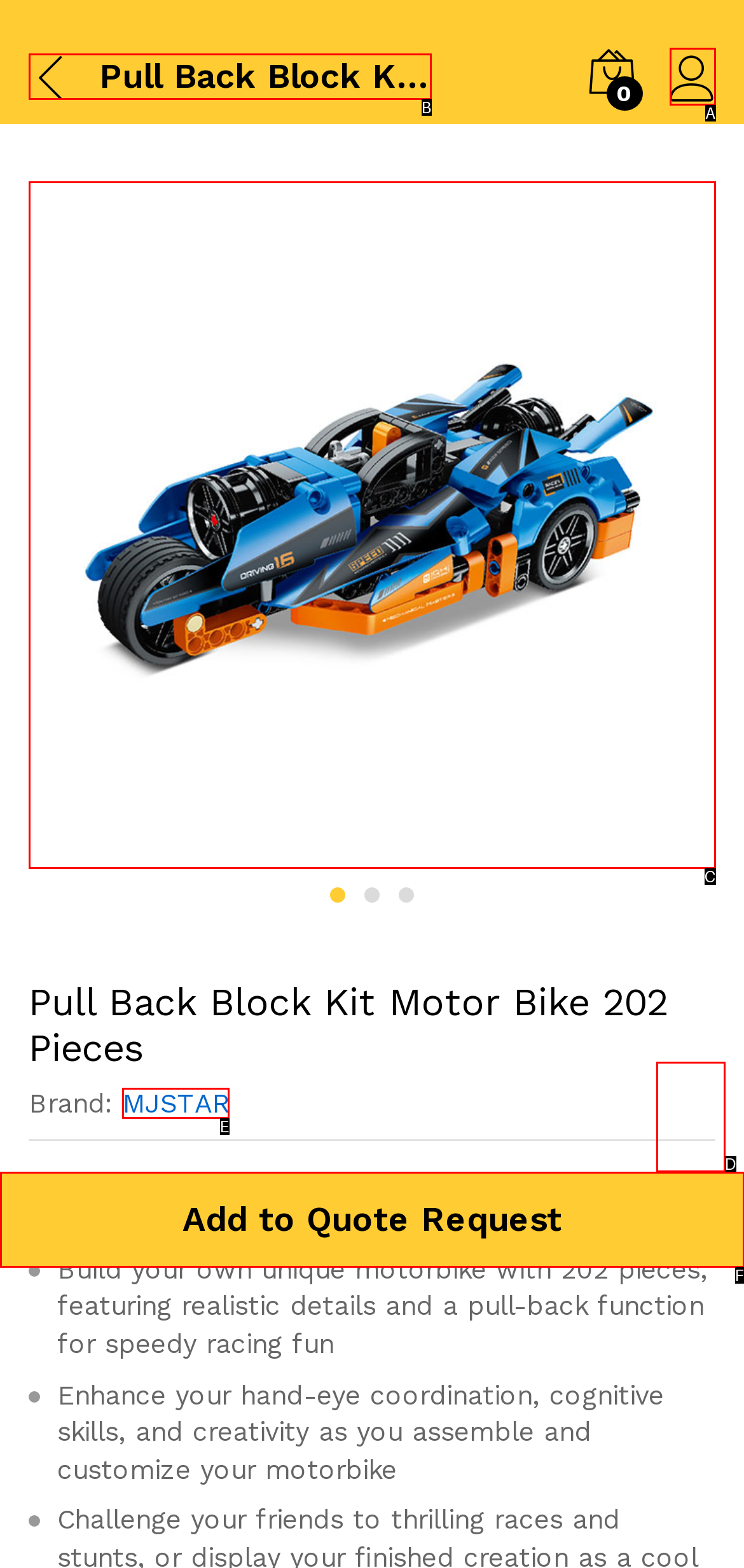Identify the HTML element that corresponds to the description: Add to Quote Request Provide the letter of the matching option directly from the choices.

F